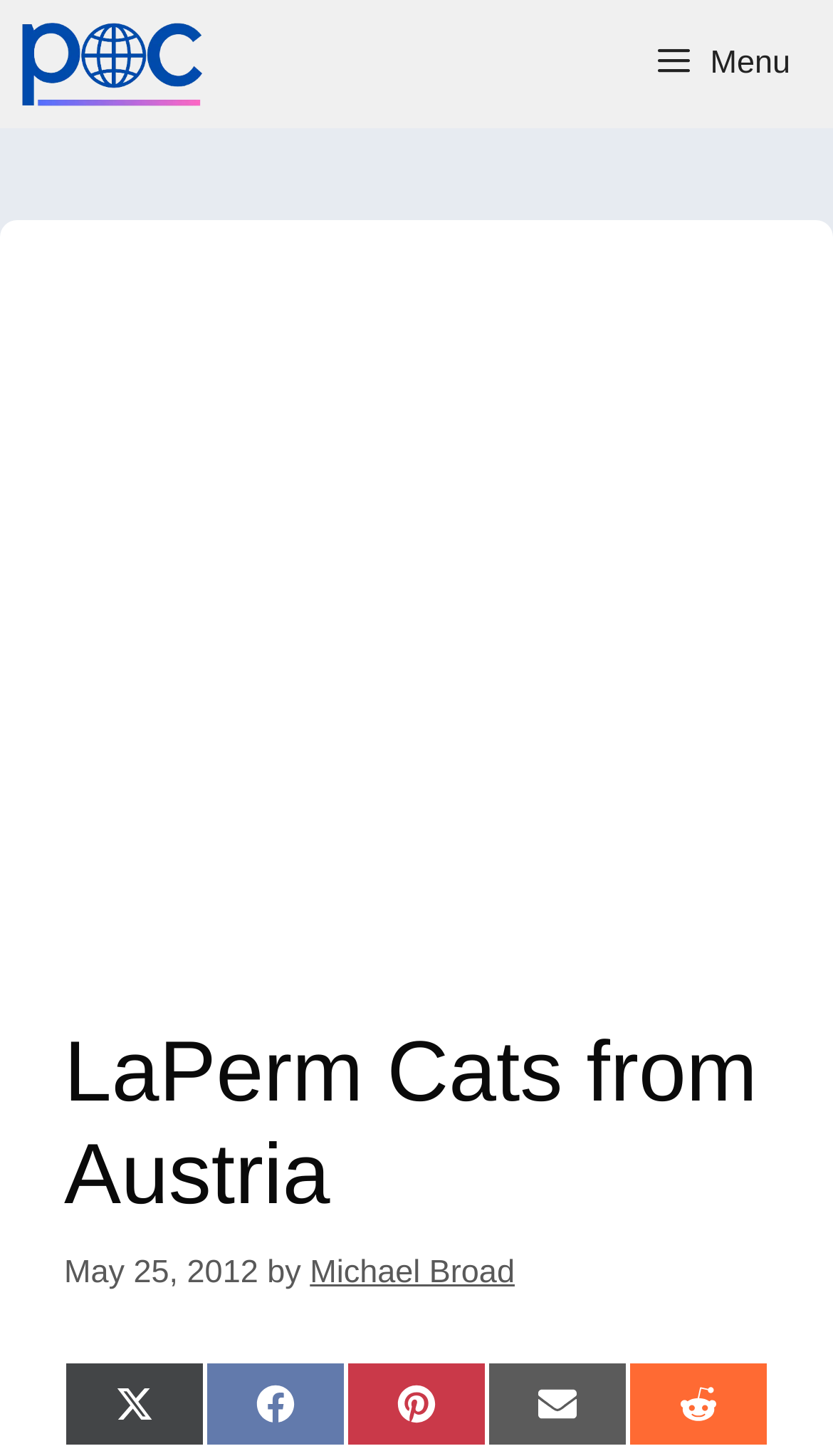Identify the bounding box coordinates of the HTML element based on this description: "Share on X (Twitter)".

[0.077, 0.935, 0.246, 0.994]